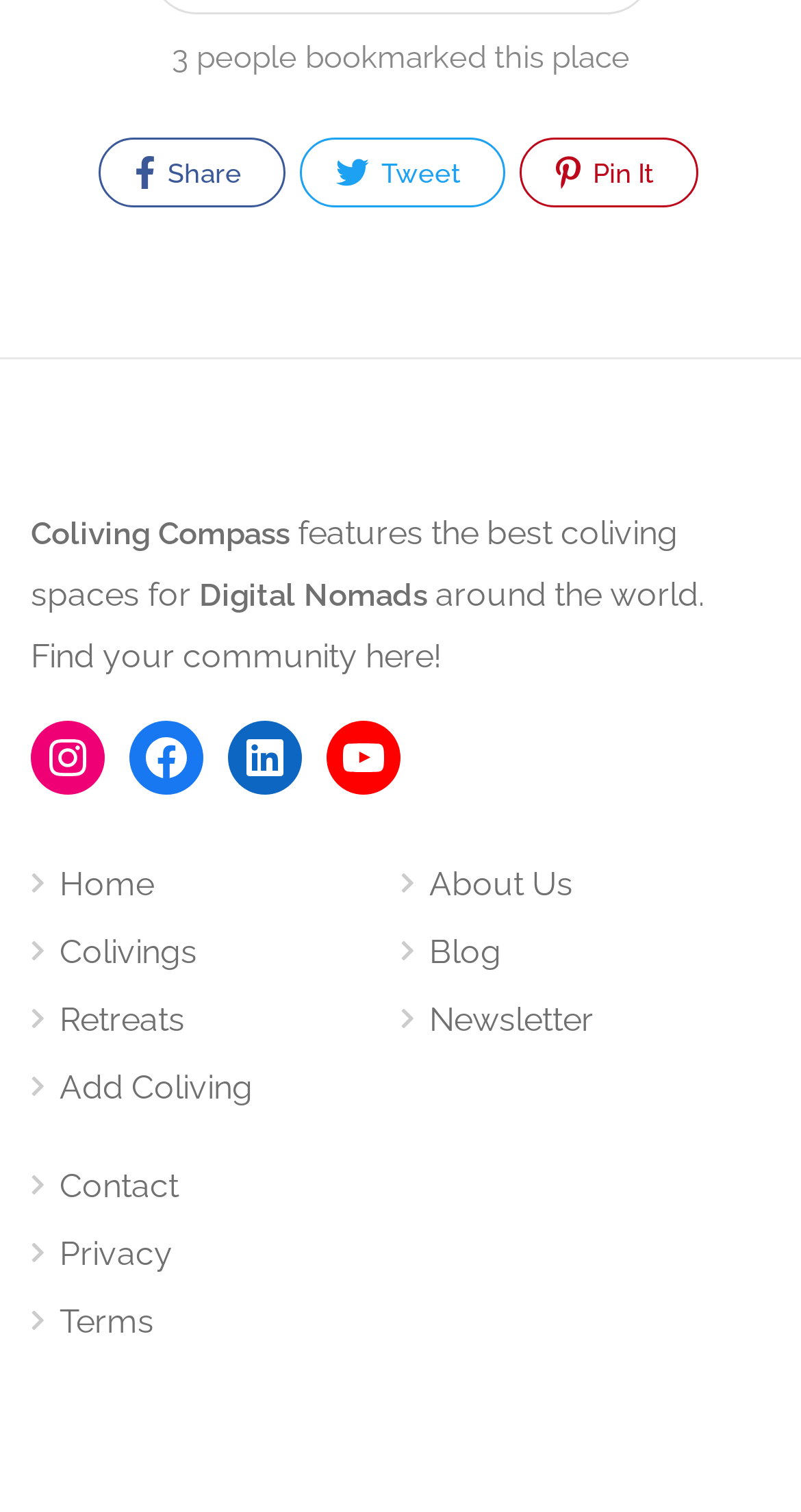Please identify the bounding box coordinates of where to click in order to follow the instruction: "Share this page".

[0.122, 0.09, 0.355, 0.137]